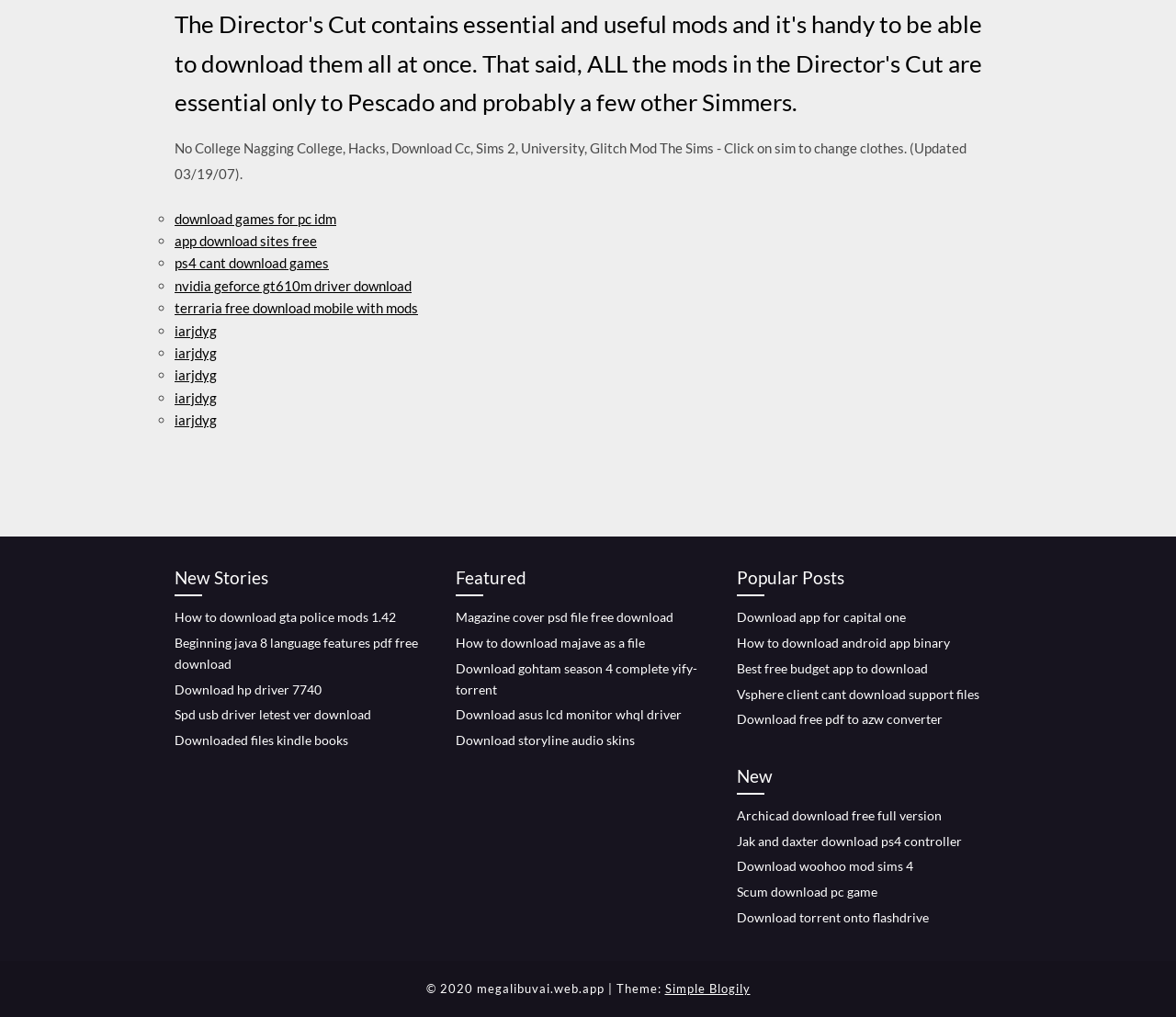Please provide a short answer using a single word or phrase for the question:
What is the theme of the website?

Simple Blogily